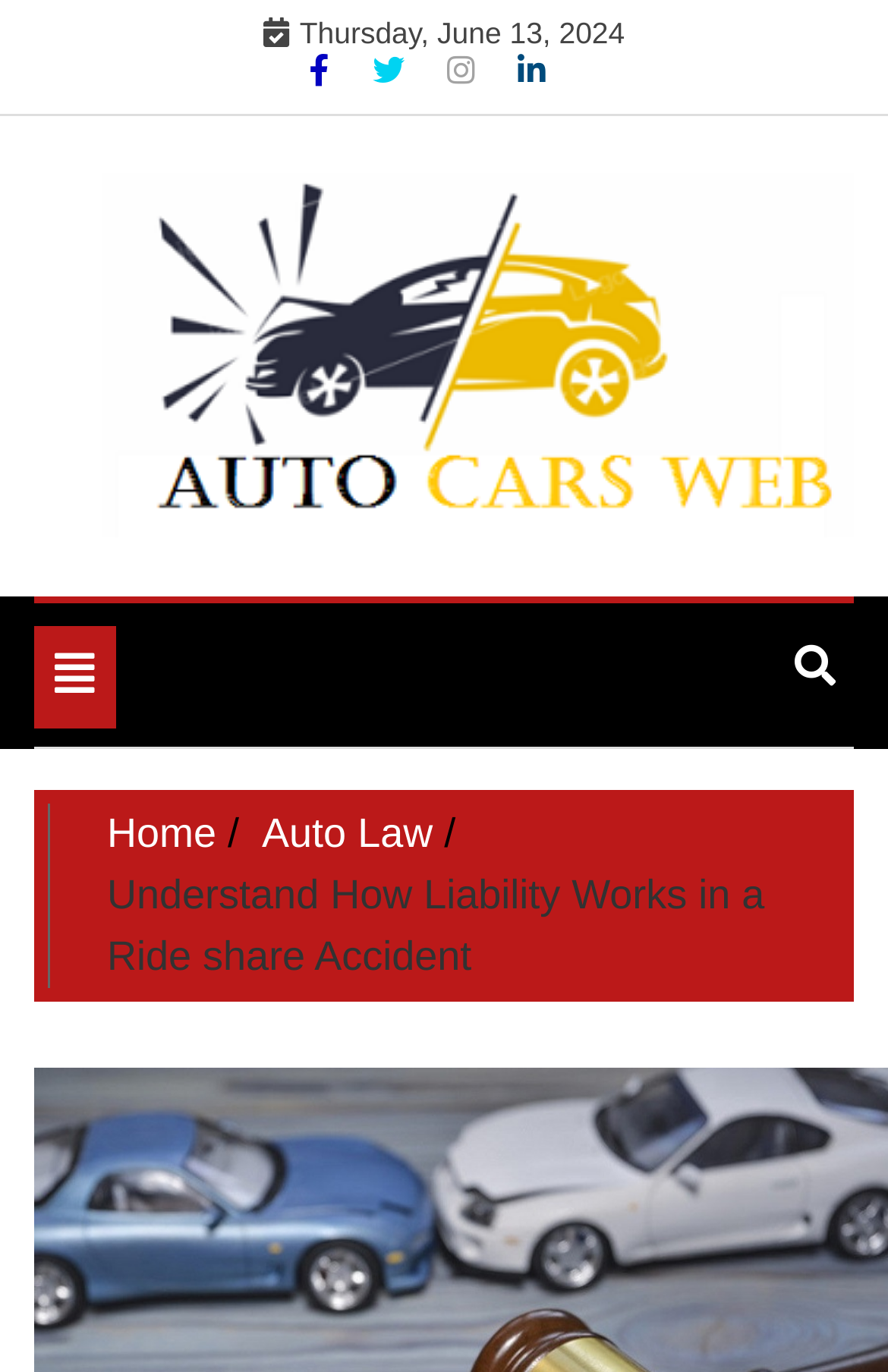Indicate the bounding box coordinates of the element that needs to be clicked to satisfy the following instruction: "Go to Auto Blog". The coordinates should be four float numbers between 0 and 1, i.e., [left, top, right, bottom].

[0.115, 0.126, 0.962, 0.392]